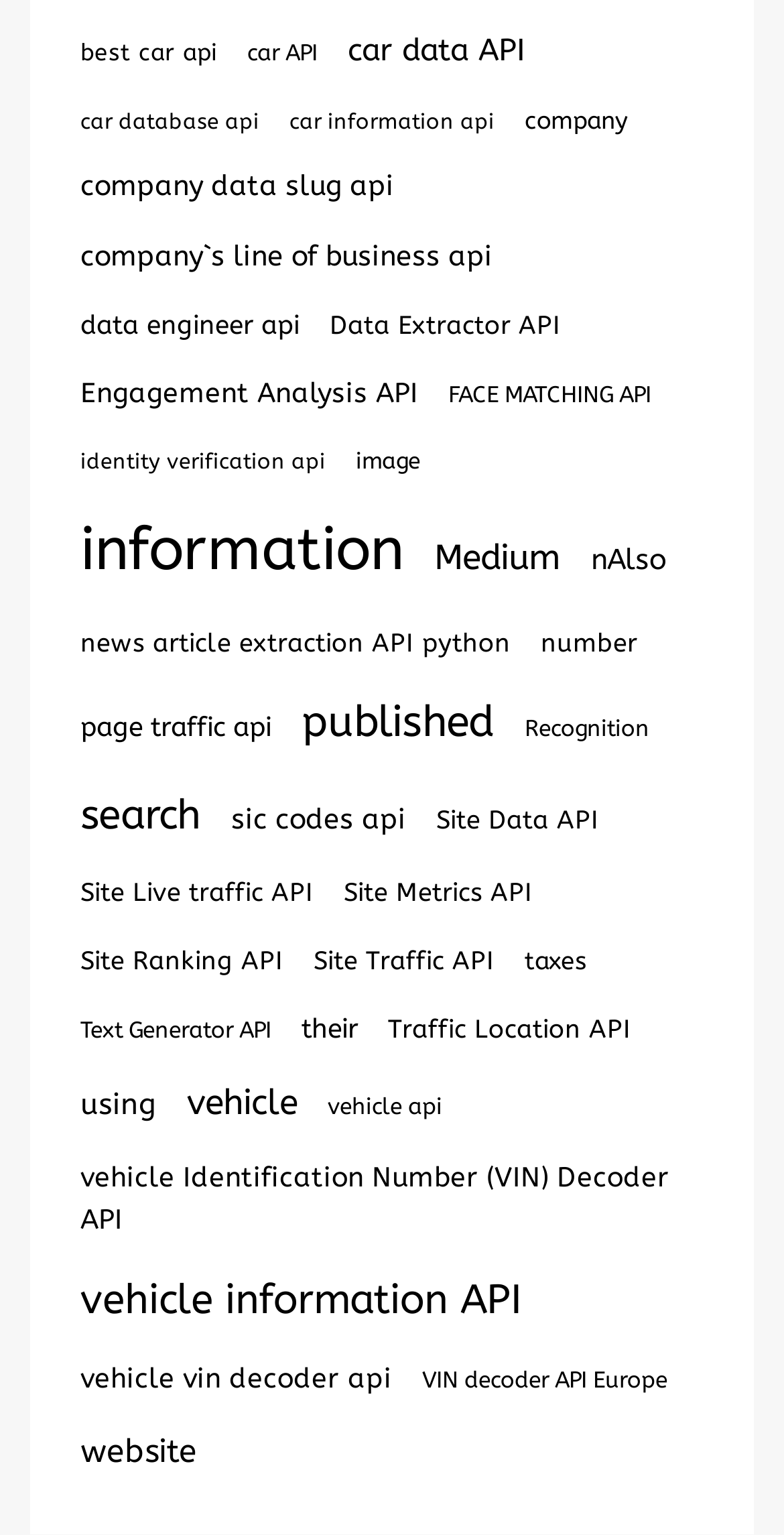Pinpoint the bounding box coordinates of the area that should be clicked to complete the following instruction: "Check 'Site Metrics API'". The coordinates must be given as four float numbers between 0 and 1, i.e., [left, top, right, bottom].

[0.426, 0.564, 0.692, 0.601]